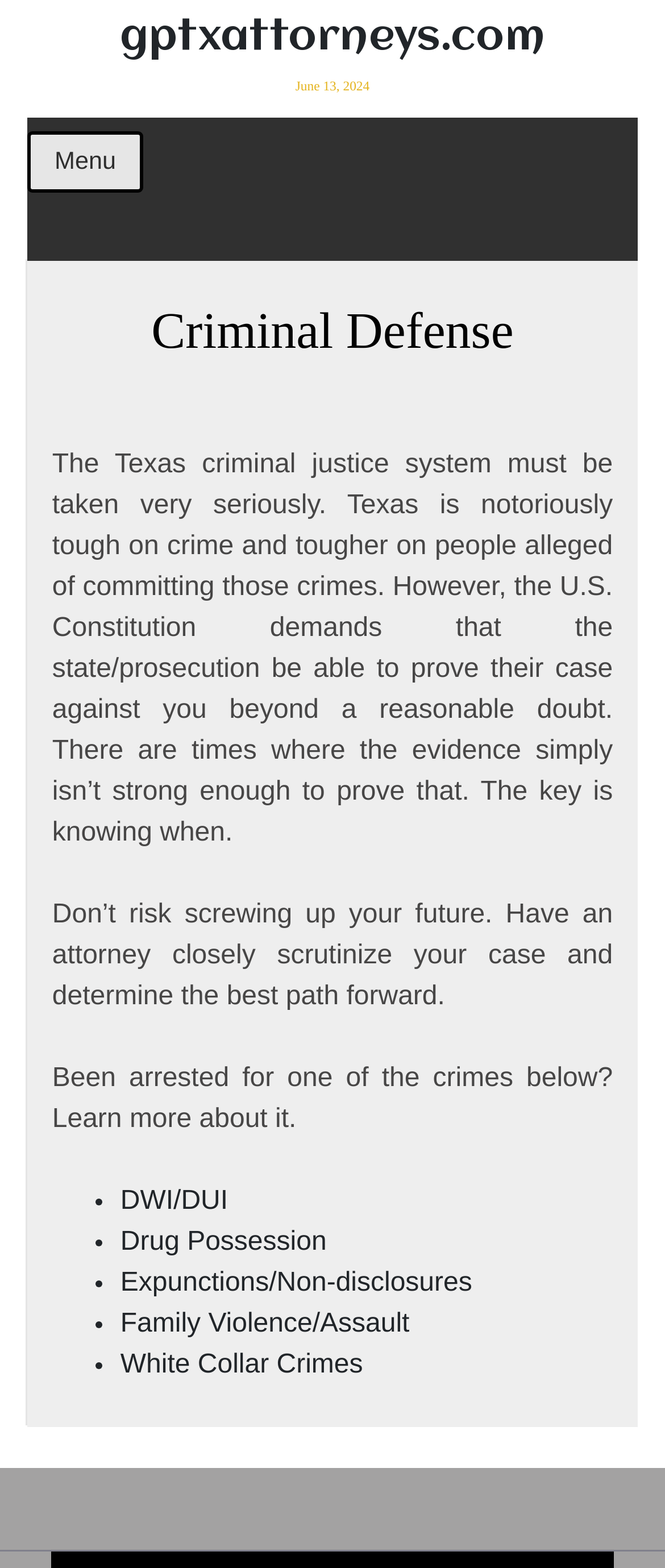Find the bounding box coordinates of the clickable area that will achieve the following instruction: "Visit the 'DWI/DUI' page".

[0.181, 0.757, 0.343, 0.775]